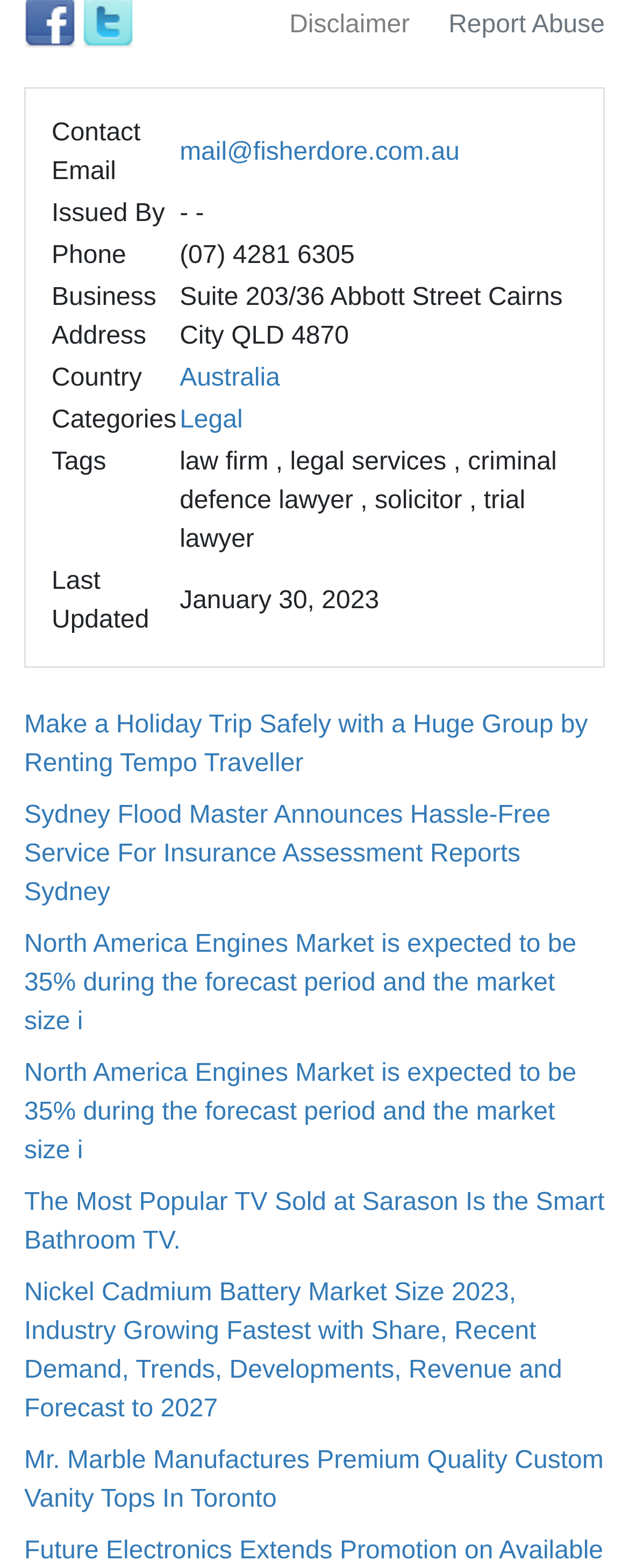Kindly determine the bounding box coordinates for the area that needs to be clicked to execute this instruction: "Learn about legal services".

[0.286, 0.259, 0.386, 0.277]